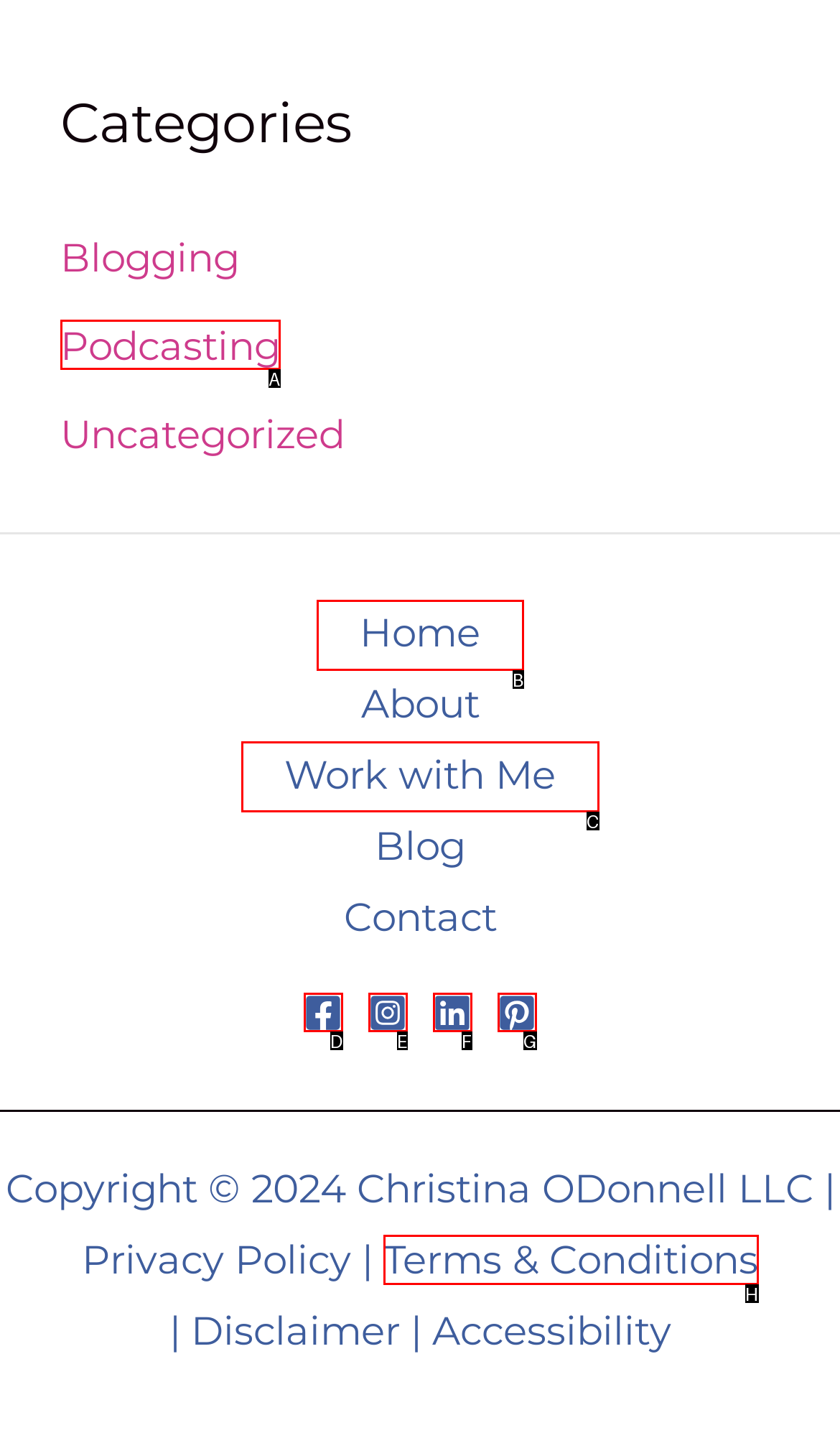Choose the letter that best represents the description: Work with Me. Provide the letter as your response.

C